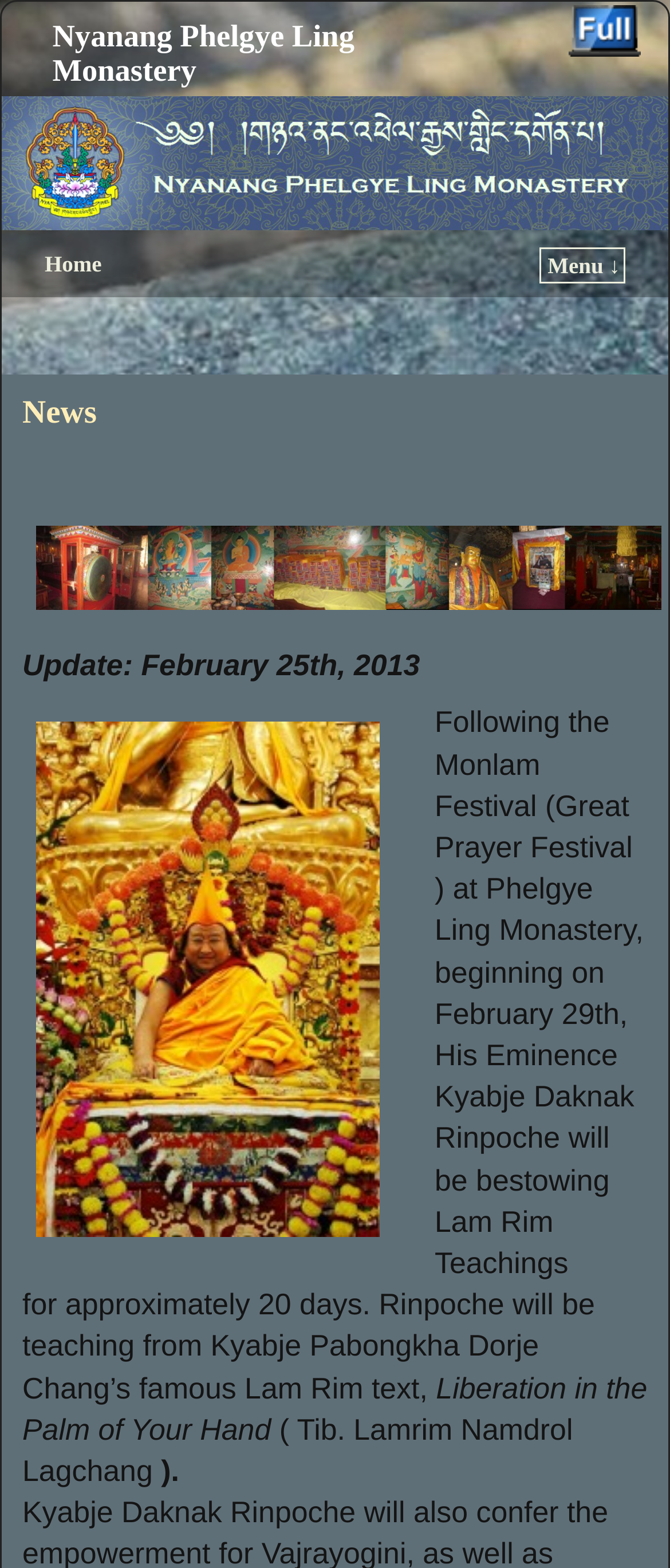Give a succinct answer to this question in a single word or phrase: 
What is the name of the monastery?

Nyanang Phelgye Ling Monastery